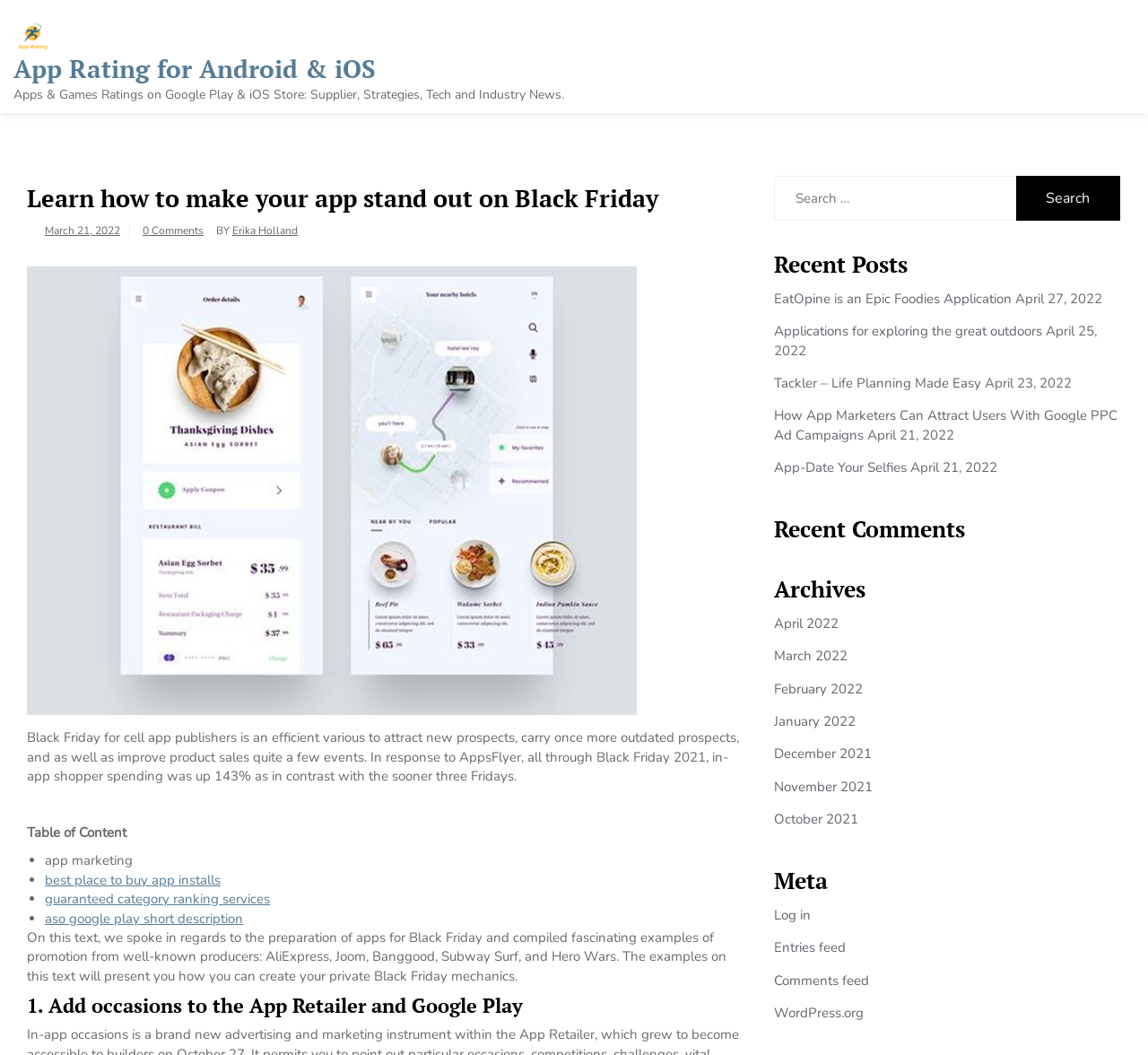What is the name of the author of the article?
Look at the image and construct a detailed response to the question.

The author's name can be found in the link 'Erika Holland' which is located below the heading 'Learn how to make your app stand out on Black Friday'.